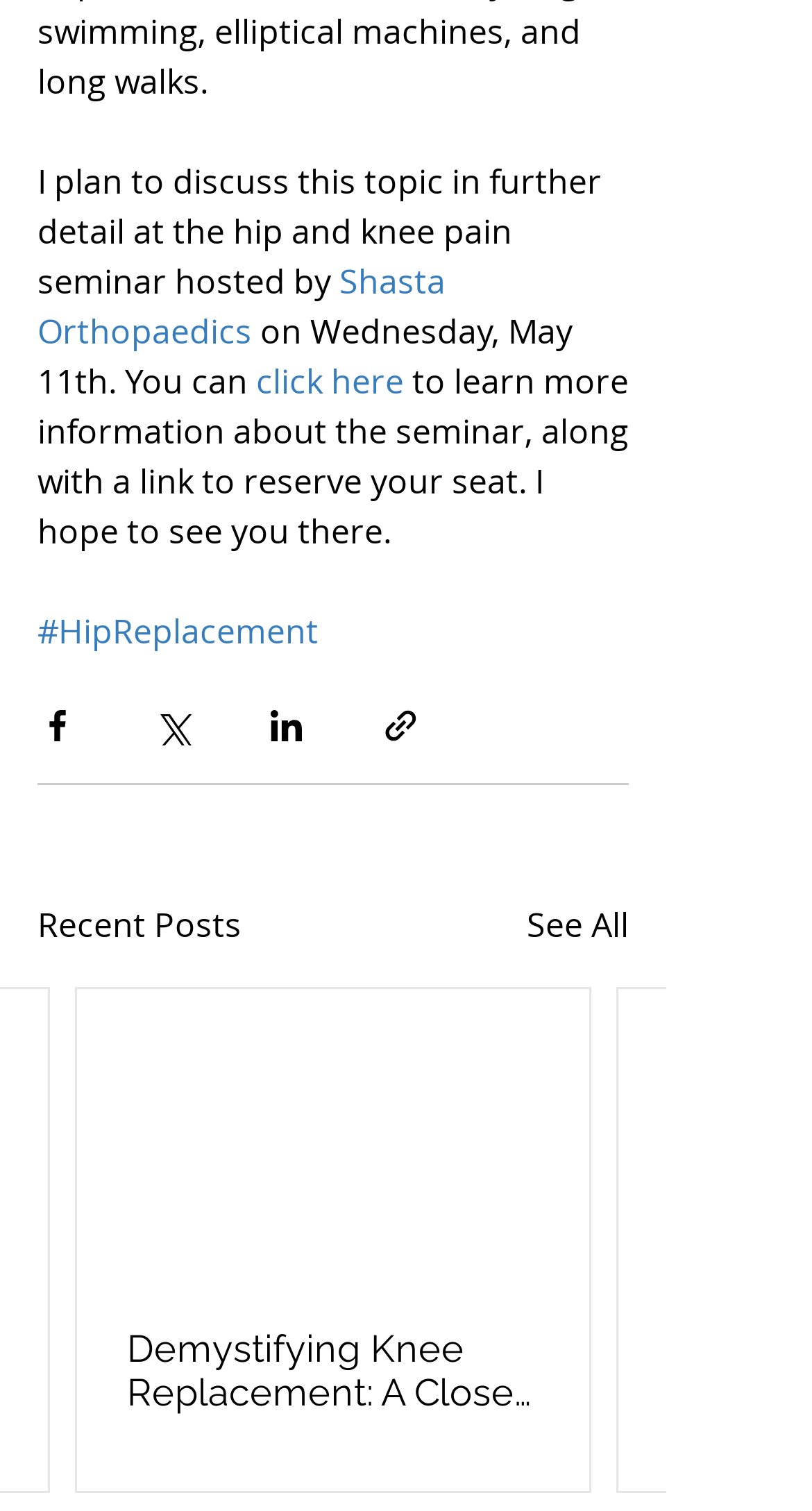Review the image closely and give a comprehensive answer to the question: What is the topic of the seminar?

The topic of the seminar can be determined by reading the text 'I plan to discuss this topic in further detail at the hip and knee pain seminar hosted by...' which indicates that the seminar is about hip and knee pain.